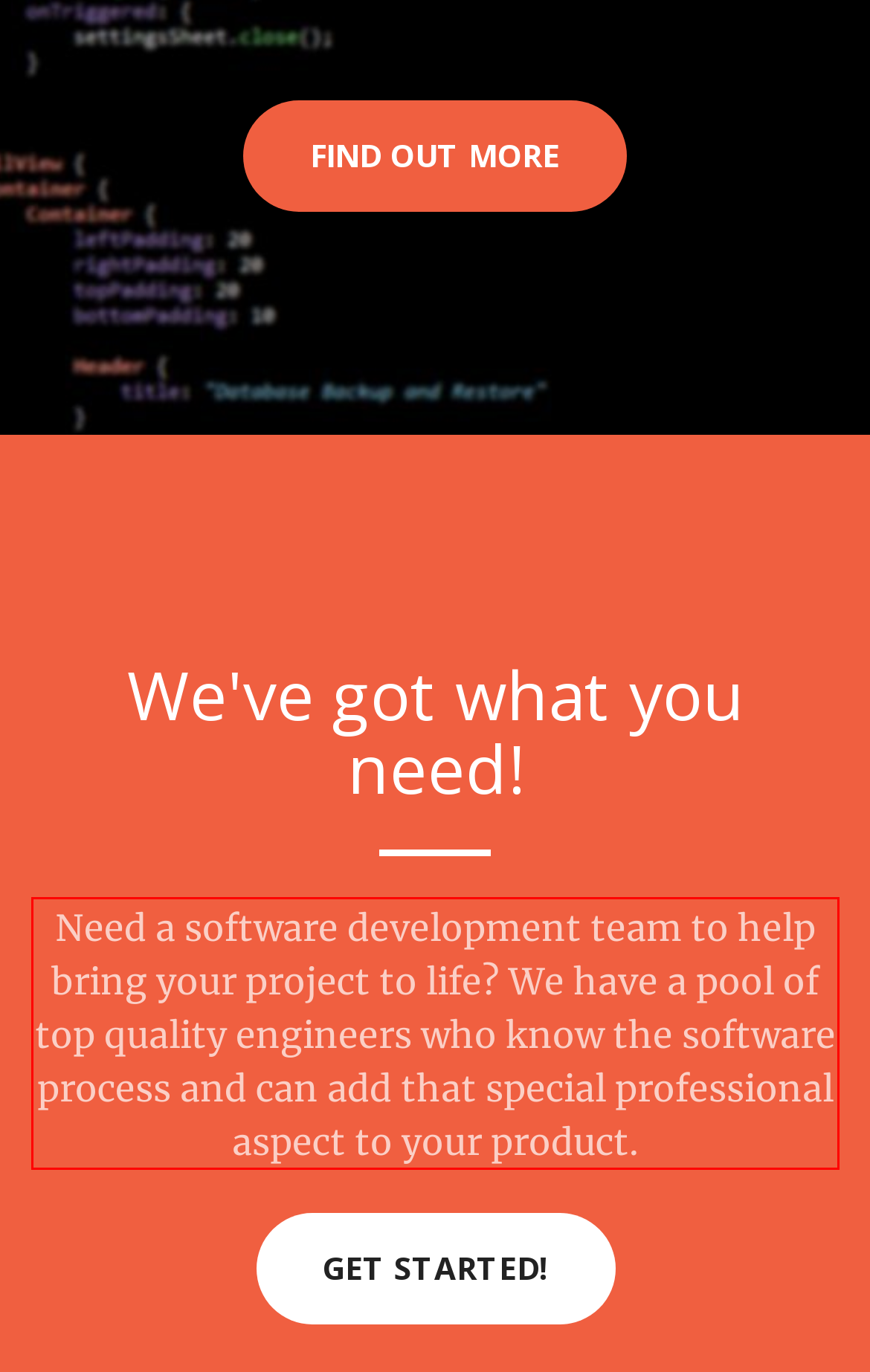You are provided with a webpage screenshot that includes a red rectangle bounding box. Extract the text content from within the bounding box using OCR.

Need a software development team to help bring your project to life? We have a pool of top quality engineers who know the software process and can add that special professional aspect to your product.